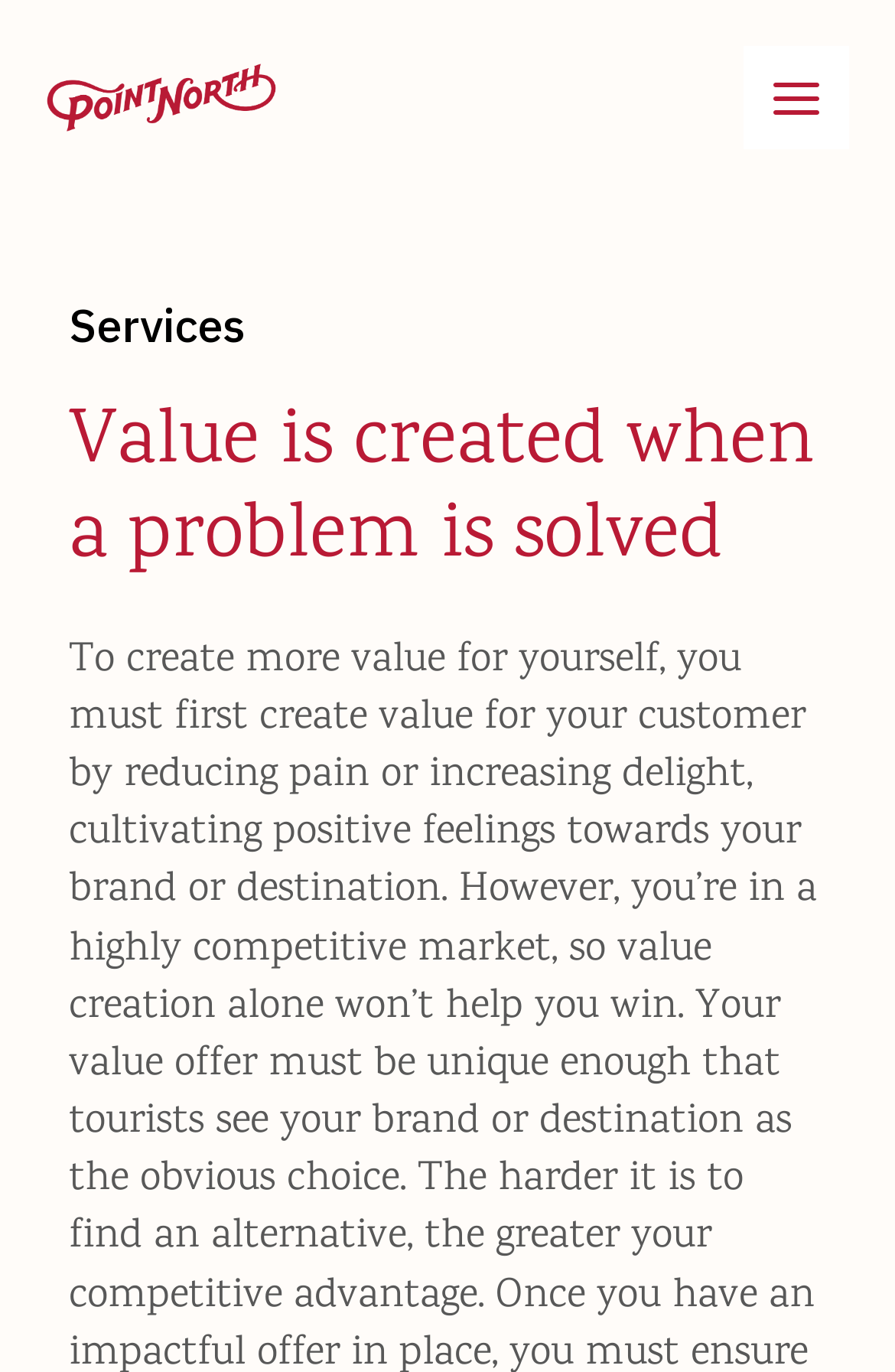Describe all the visual and textual components of the webpage comprehensively.

The webpage is titled "Services – Point North" and features a prominent link to "Point North" at the top left, accompanied by an image with the same name. To the top right, there is a button labeled "Main Menu" that is not expanded. 

Below the top section, there is a heading that reads "Services" at the top left, followed by a subheading "Value is created when a problem is solved" slightly below it. 

The main content of the page is a series of paragraphs that discuss the concept of value creation. The first paragraph explains that creating value for customers involves reducing pain or increasing delight, which cultivates positive feelings towards a brand or destination. 

The second paragraph notes that while creating value is important, it is not enough to win in a highly competitive market. 

The third paragraph continues the discussion, stating that a unique value offer is necessary for tourists to see a brand or destination as distinct.